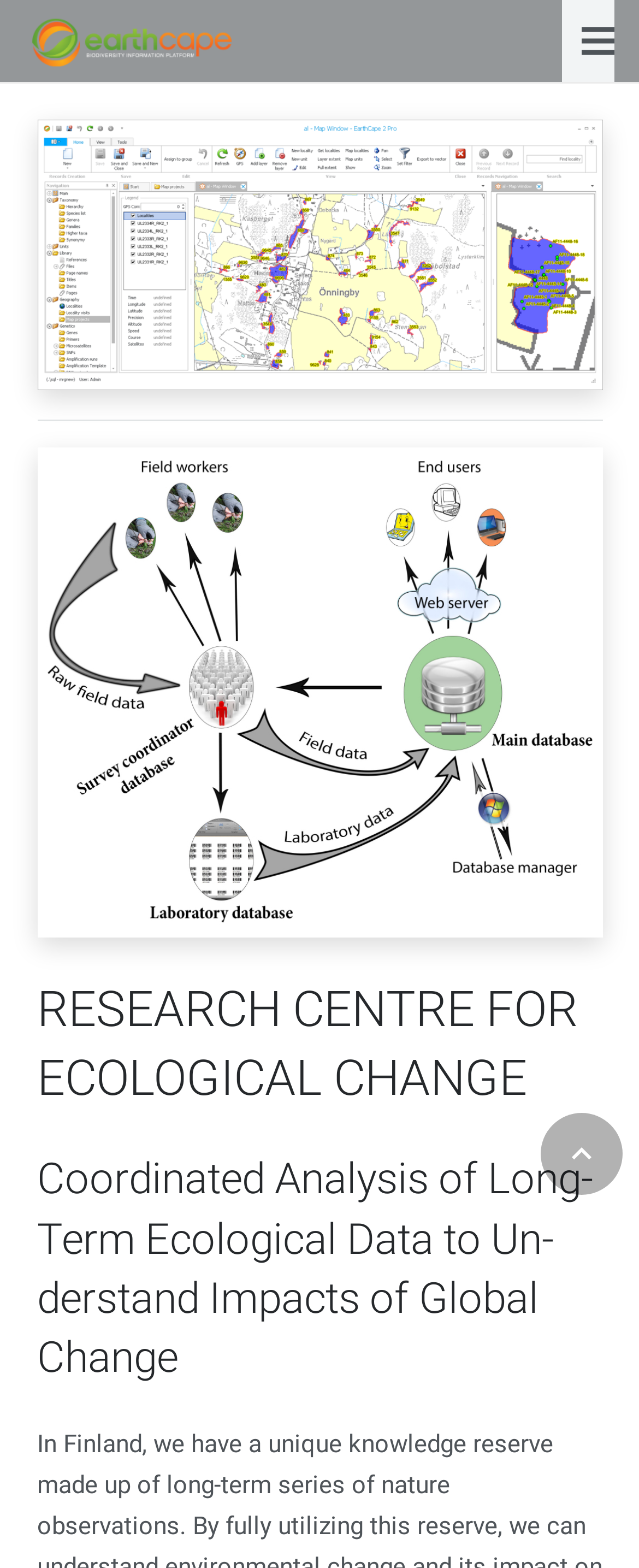How many headings are on the webpage?
Respond with a short answer, either a single word or a phrase, based on the image.

2